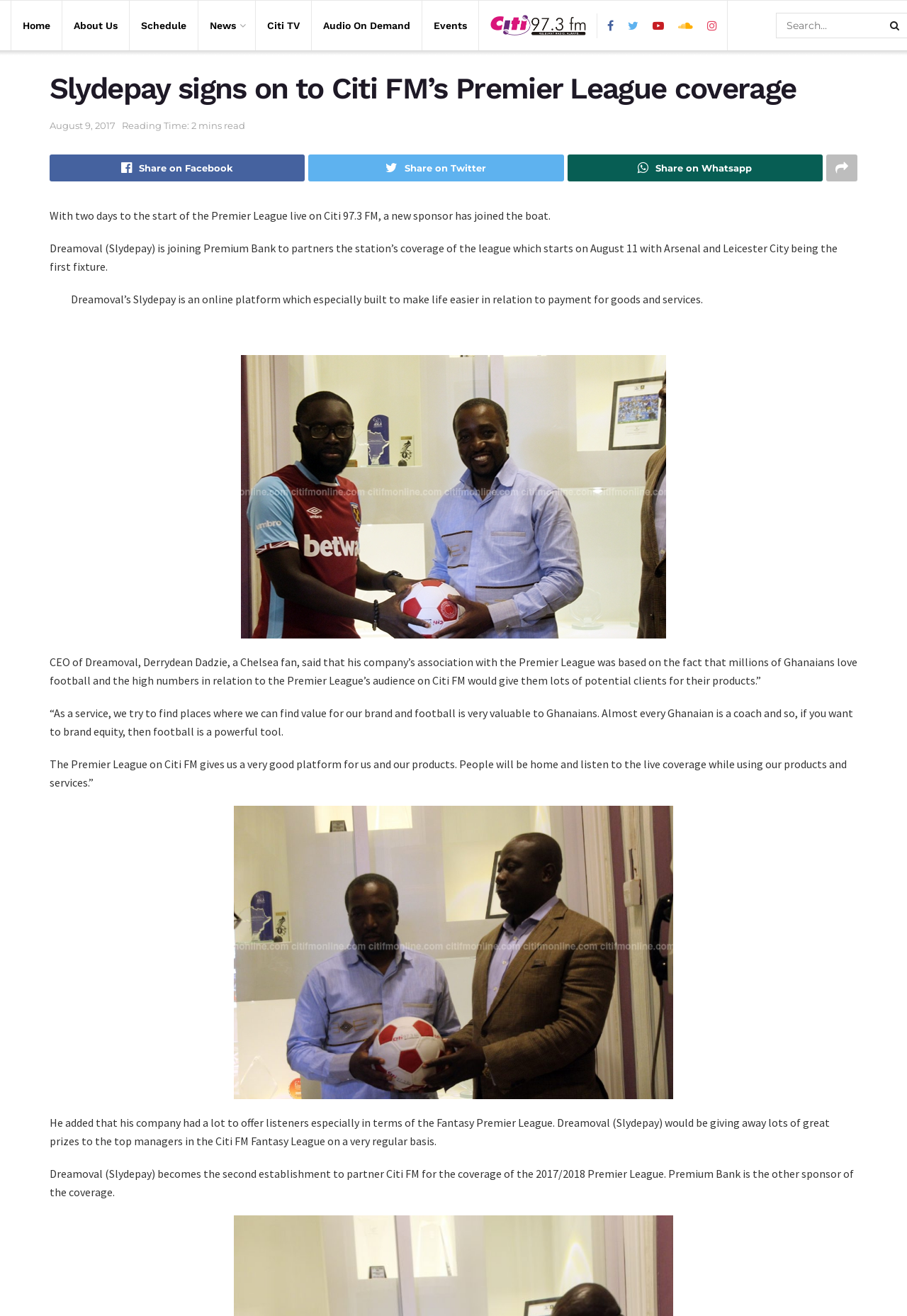Identify the bounding box coordinates for the element you need to click to achieve the following task: "Click on Share on Facebook". Provide the bounding box coordinates as four float numbers between 0 and 1, in the form [left, top, right, bottom].

[0.055, 0.118, 0.336, 0.138]